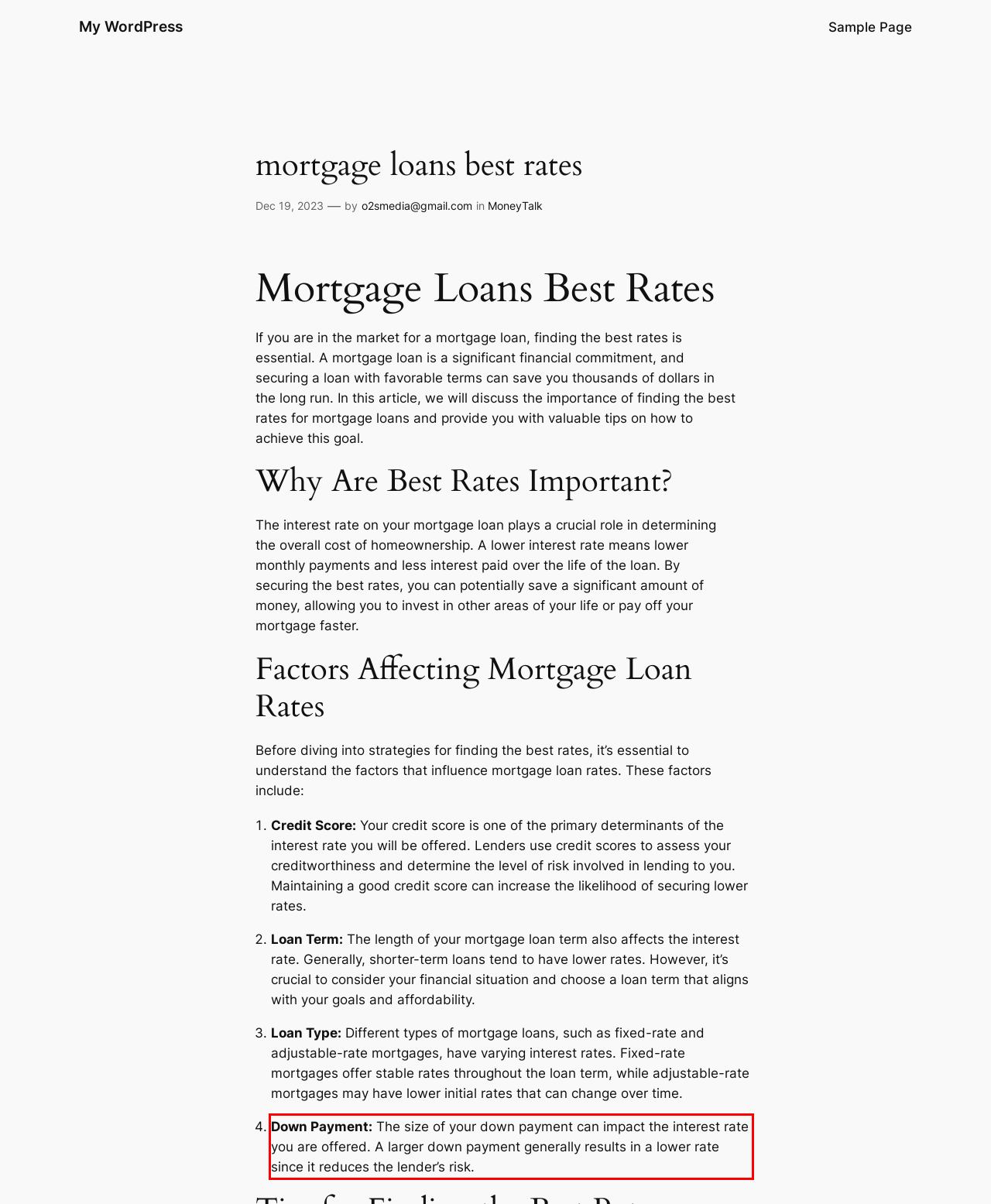You are provided with a screenshot of a webpage that includes a red bounding box. Extract and generate the text content found within the red bounding box.

Down Payment: The size of your down payment can impact the interest rate you are offered. A larger down payment generally results in a lower rate since it reduces the lender’s risk.